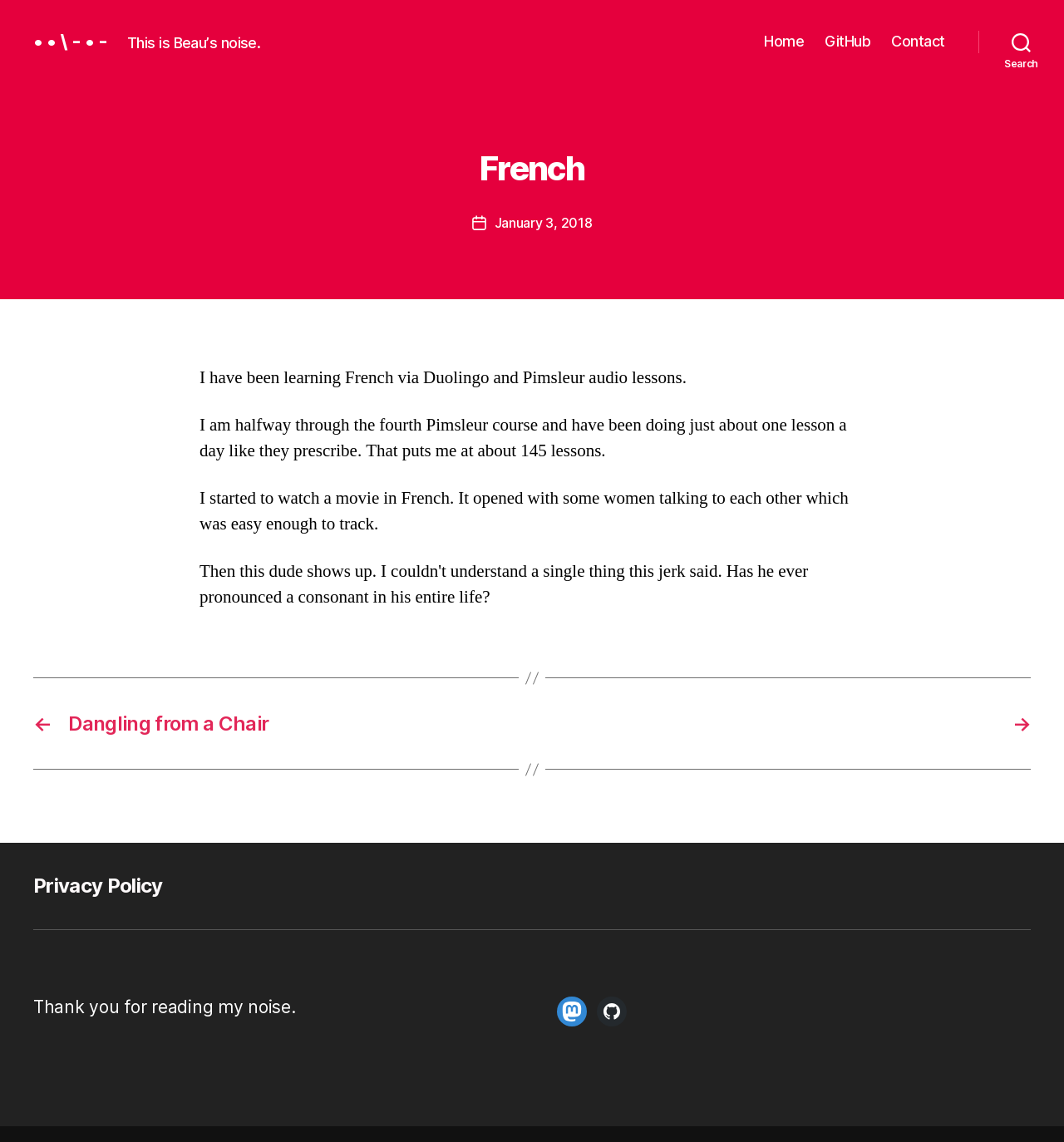Find the bounding box coordinates of the area that needs to be clicked in order to achieve the following instruction: "Visit Beau's profile". The coordinates should be specified as four float numbers between 0 and 1, i.e., [left, top, right, bottom].

[0.52, 0.17, 0.528, 0.237]